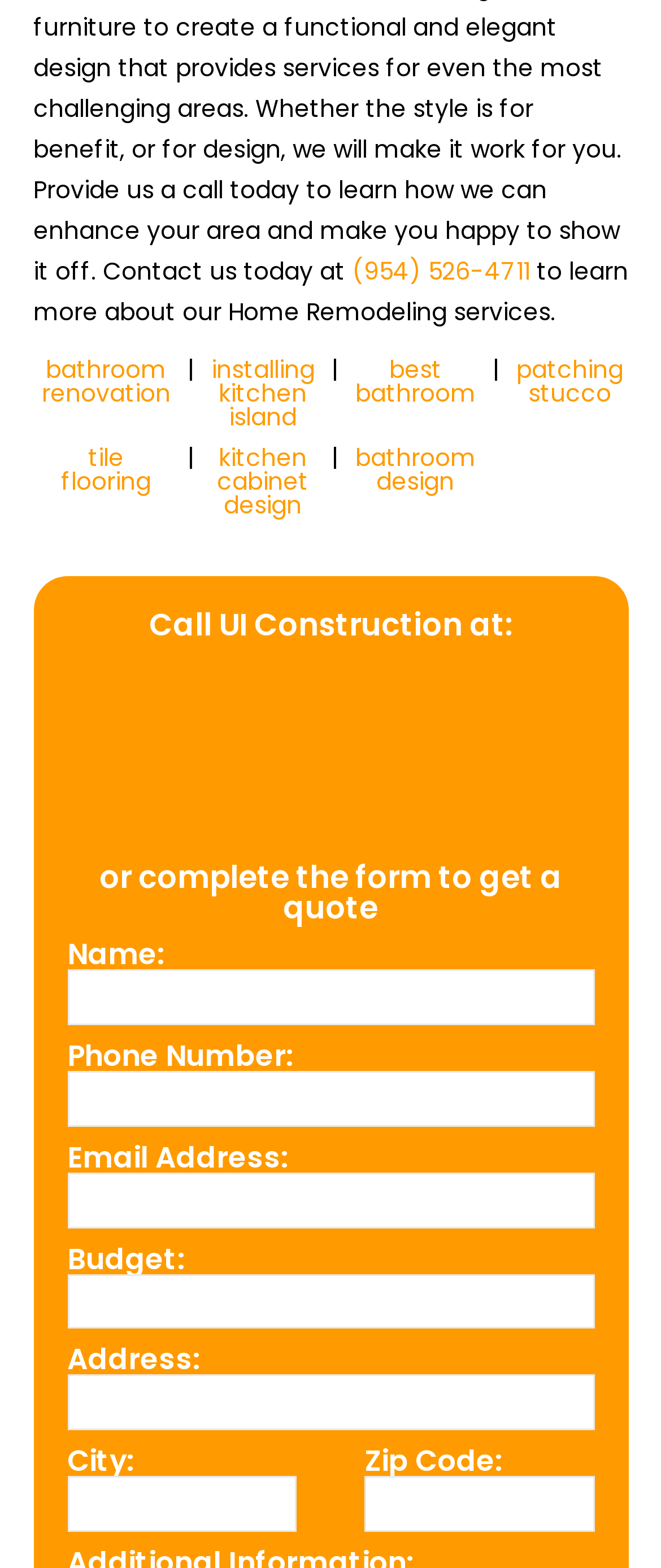Find the bounding box coordinates for the element that must be clicked to complete the instruction: "Select a budget option". The coordinates should be four float numbers between 0 and 1, indicated as [left, top, right, bottom].

[0.101, 0.813, 0.899, 0.847]